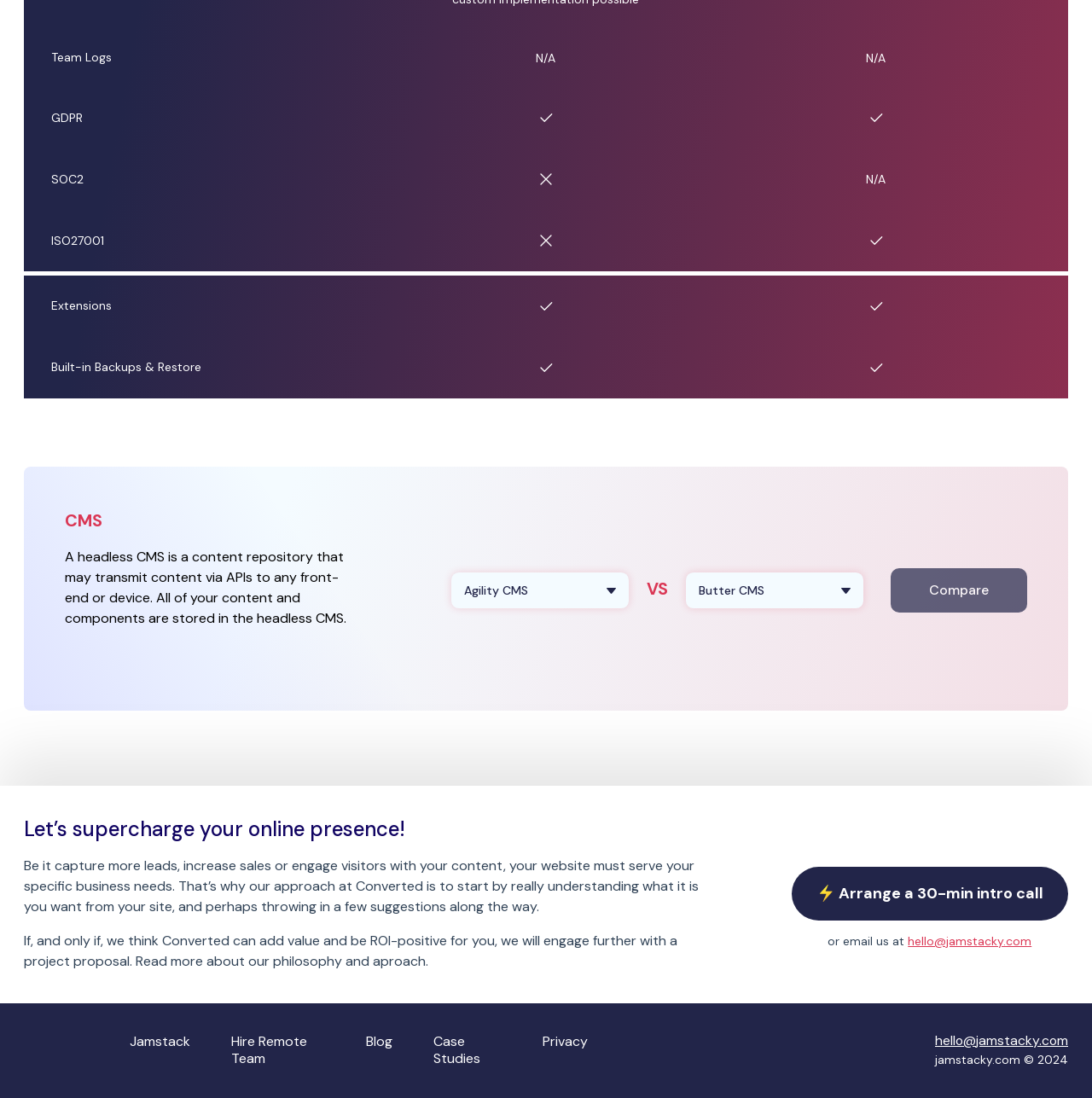What is the state of the 'Compare' button?
Examine the image and give a concise answer in one word or a short phrase.

Disabled